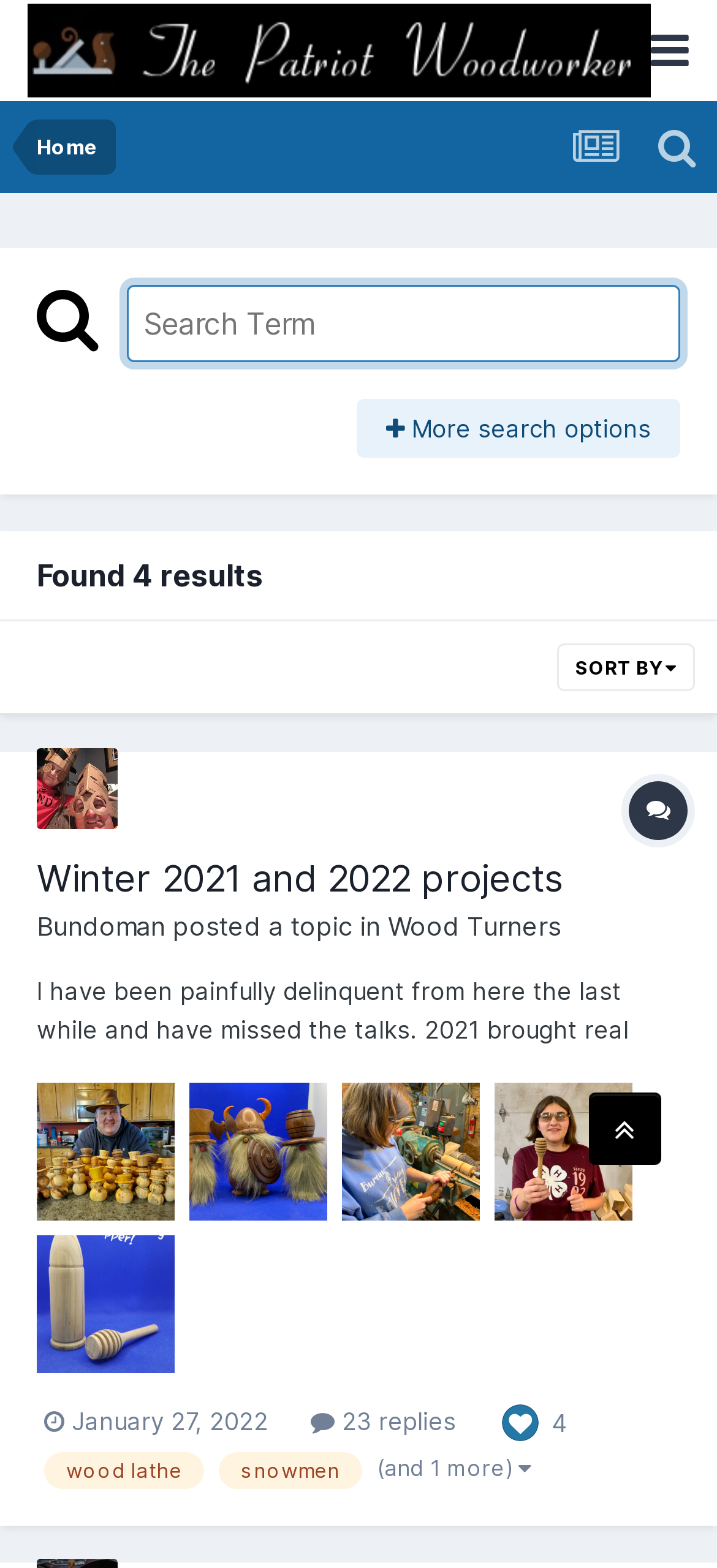Could you determine the bounding box coordinates of the clickable element to complete the instruction: "View the topic 'Winter 2021 and 2022 projects'"? Provide the coordinates as four float numbers between 0 and 1, i.e., [left, top, right, bottom].

[0.051, 0.547, 0.785, 0.575]